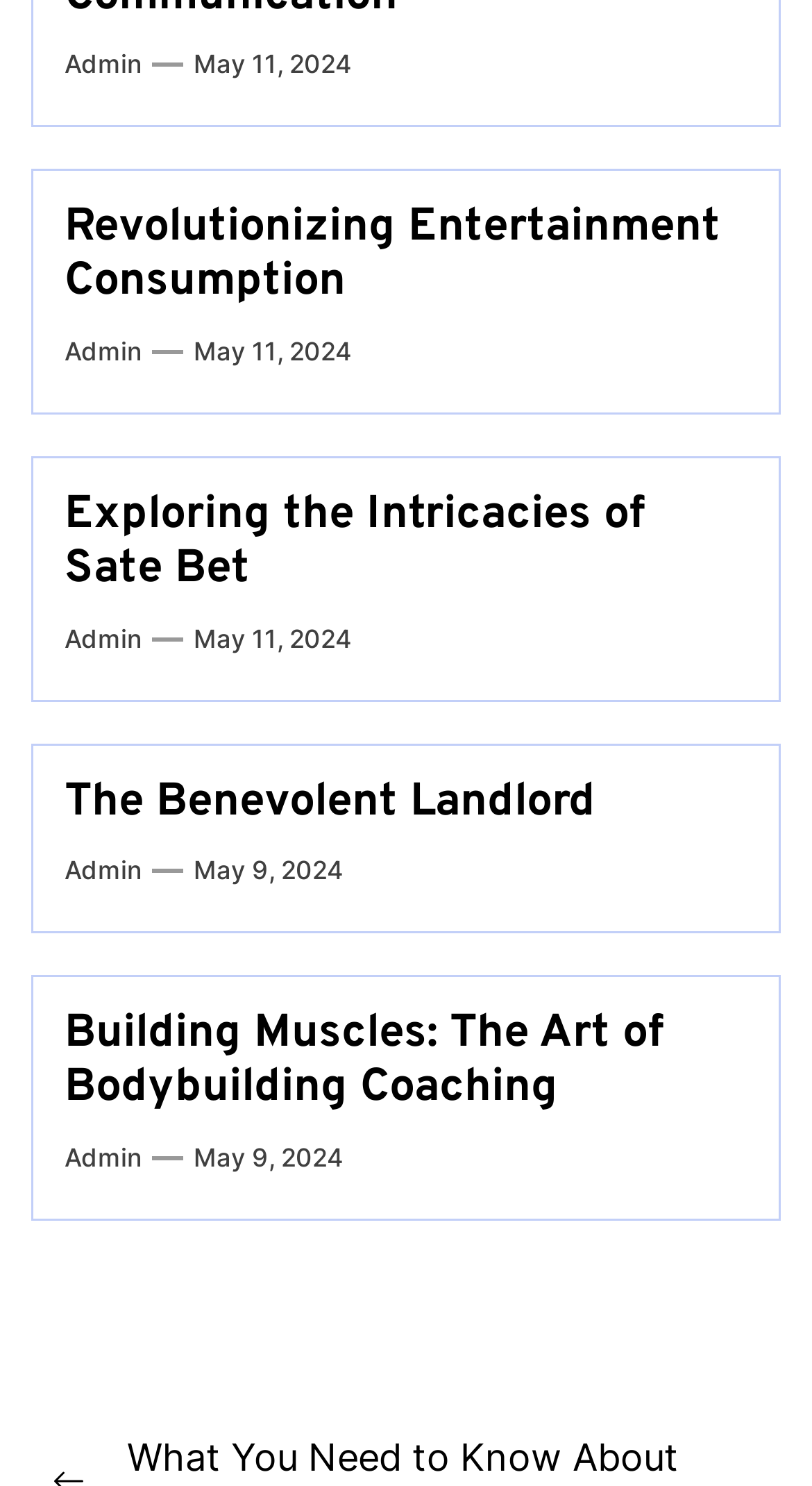Answer this question in one word or a short phrase: What is the title of the last article?

Building Muscles: The Art of Bodybuilding Coaching